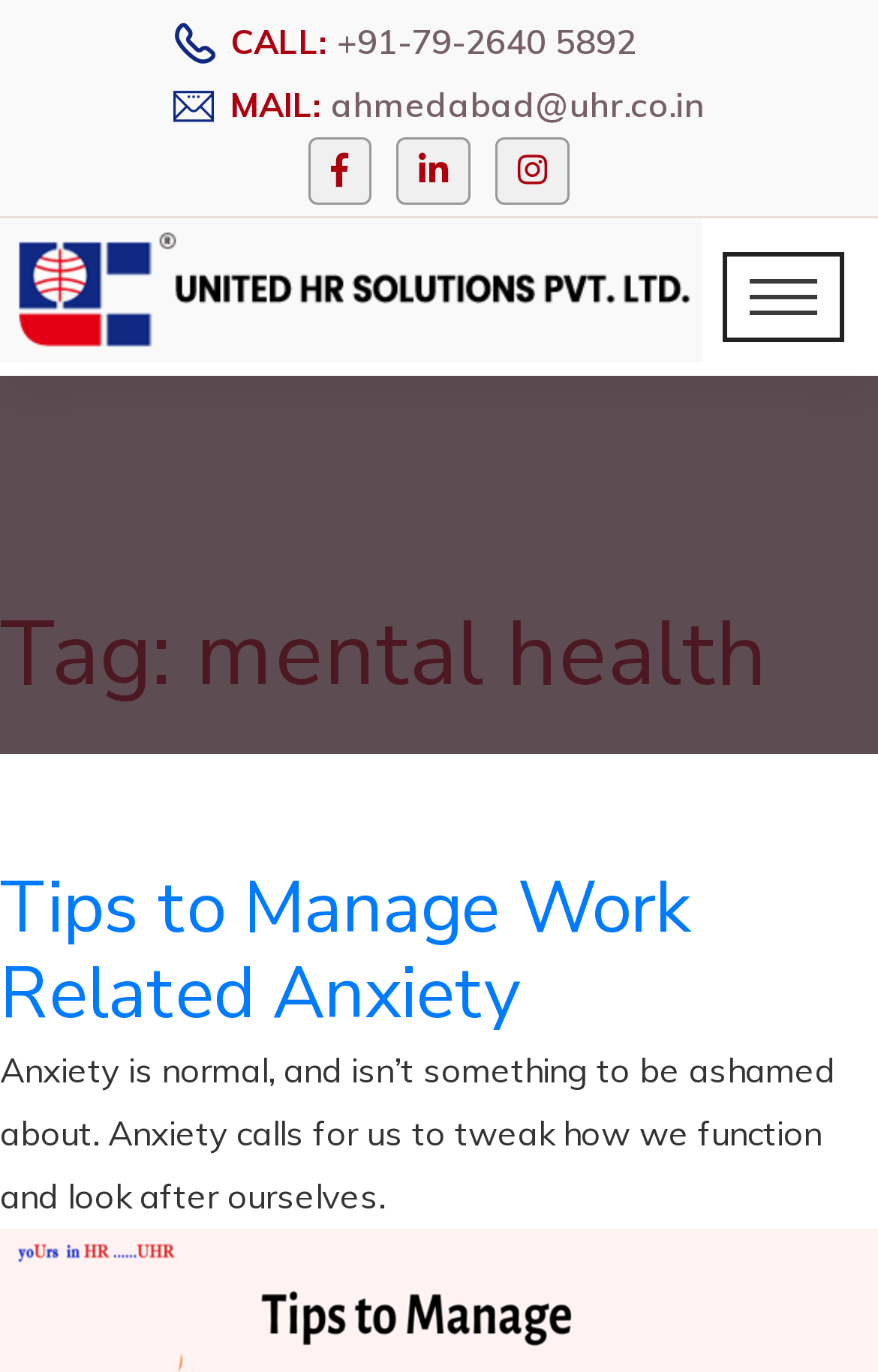Describe all the key features of the webpage in detail.

The webpage is about United HR Solutions Pvt. Ltd., a placement consultant company. At the top, there is a section with contact information, including a phone number and email address. Below this section, there are three social media icons. 

On the left side of the page, there is a large figure or image that spans about 80% of the page width. Above this figure, there is a link with no text. 

The main content of the page is divided into sections. The first section has a heading "Tag: mental health" and appears to be a category or tag page. Below this, there is another section with a heading "Tips to Manage Work Related Anxiety", which is also a link. This section contains a paragraph of text that discusses anxiety and how to manage it in the workplace.